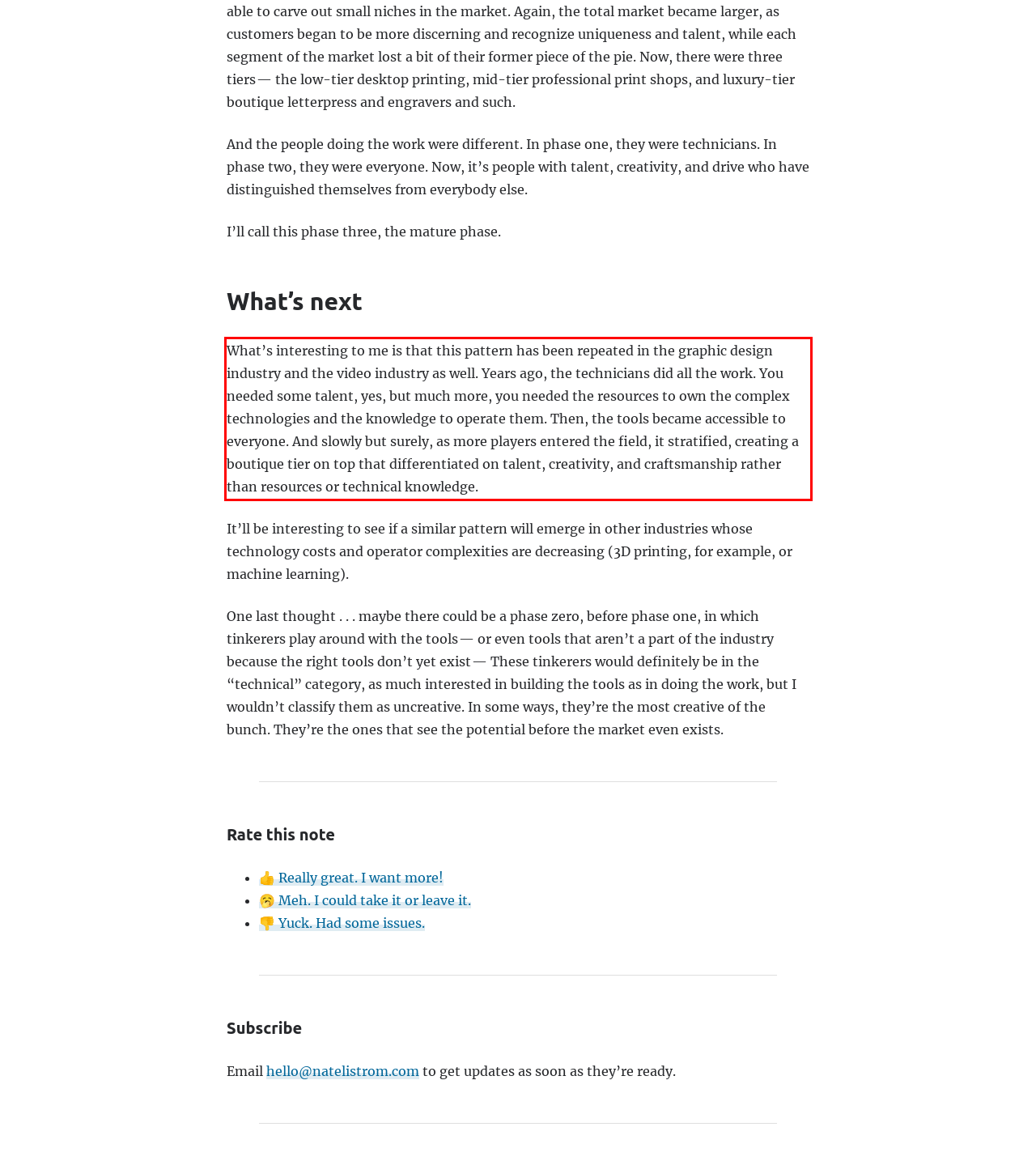Using the provided screenshot of a webpage, recognize the text inside the red rectangle bounding box by performing OCR.

What’s interesting to me is that this pattern has been repeated in the graphic design industry and the video industry as well. Years ago, the technicians did all the work. You needed some talent, yes, but much more, you needed the resources to own the complex technologies and the knowledge to operate them. Then, the tools became accessible to everyone. And slowly but surely, as more players entered the field, it stratified, creating a boutique tier on top that differentiated on talent, creativity, and craftsmanship rather than resources or technical knowledge.